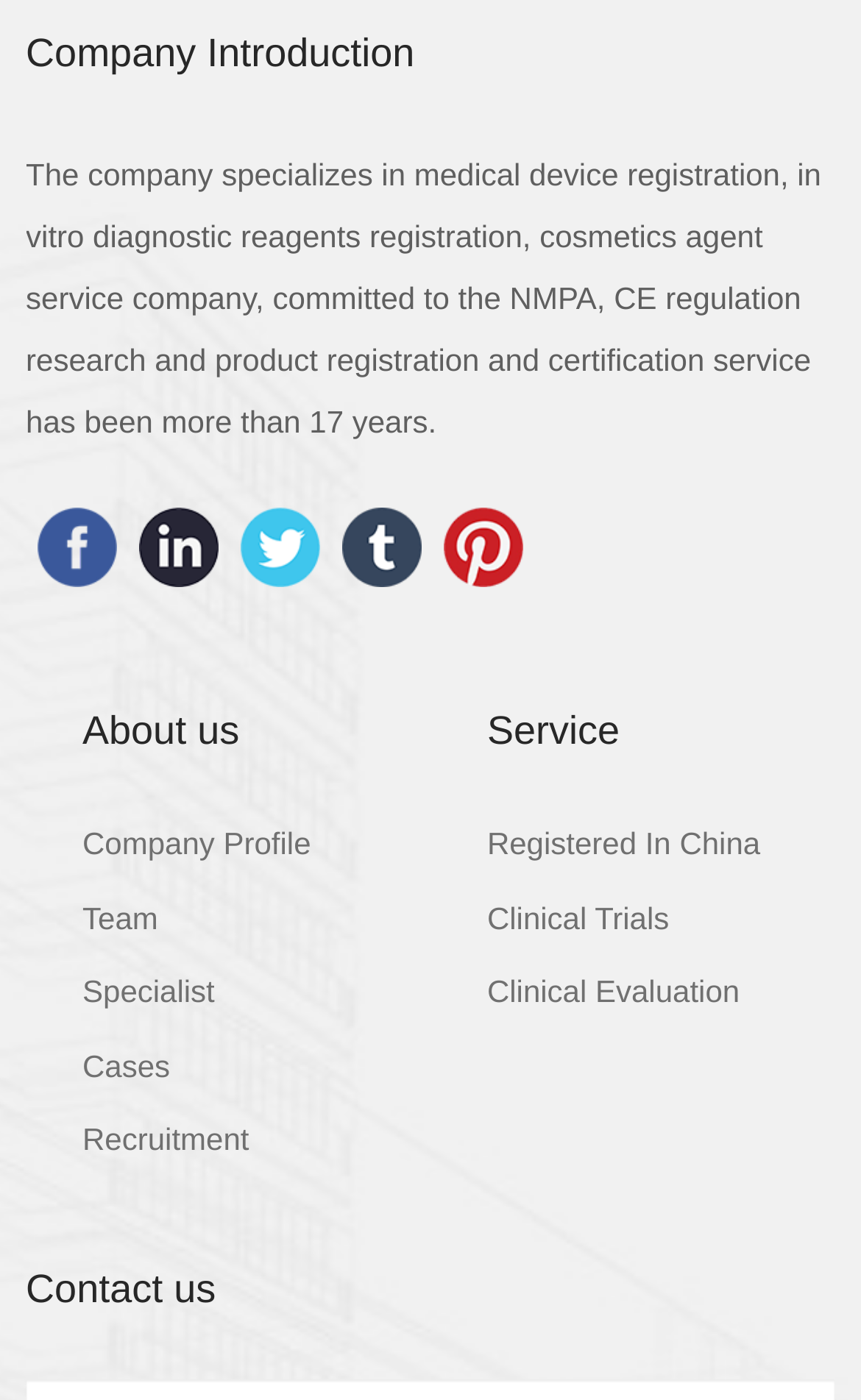What is the company's specialization?
Please answer the question with as much detail as possible using the screenshot.

The company specializes in medical device registration, in vitro diagnostic reagents registration, cosmetics agent service company, committed to the NMPA, CE regulation research and product registration and certification service has been more than 17 years, as stated in the StaticText element with ID 345.